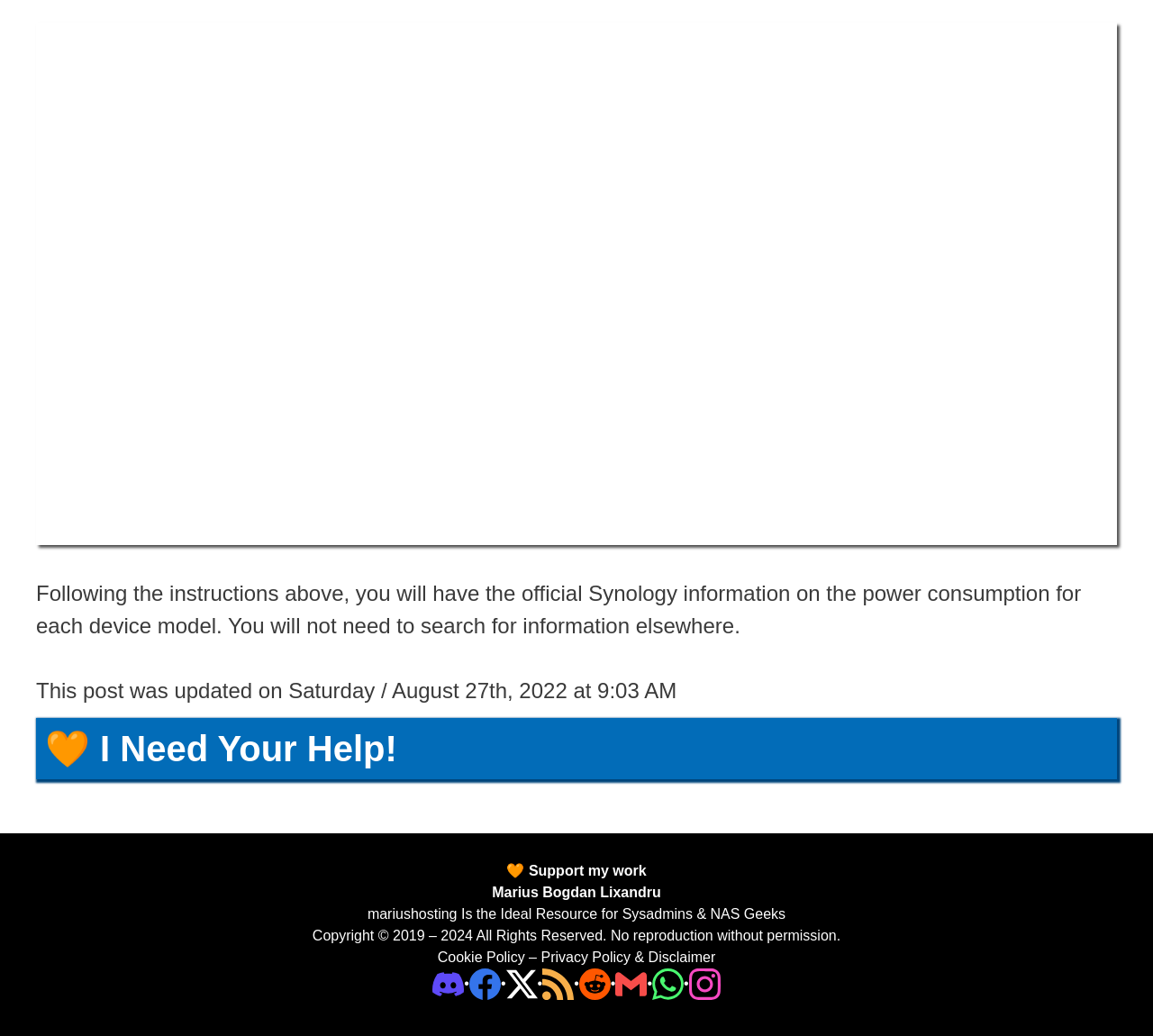Pinpoint the bounding box coordinates of the element that must be clicked to accomplish the following instruction: "Join the 'Discord' community". The coordinates should be in the format of four float numbers between 0 and 1, i.e., [left, top, right, bottom].

[0.375, 0.941, 0.403, 0.956]